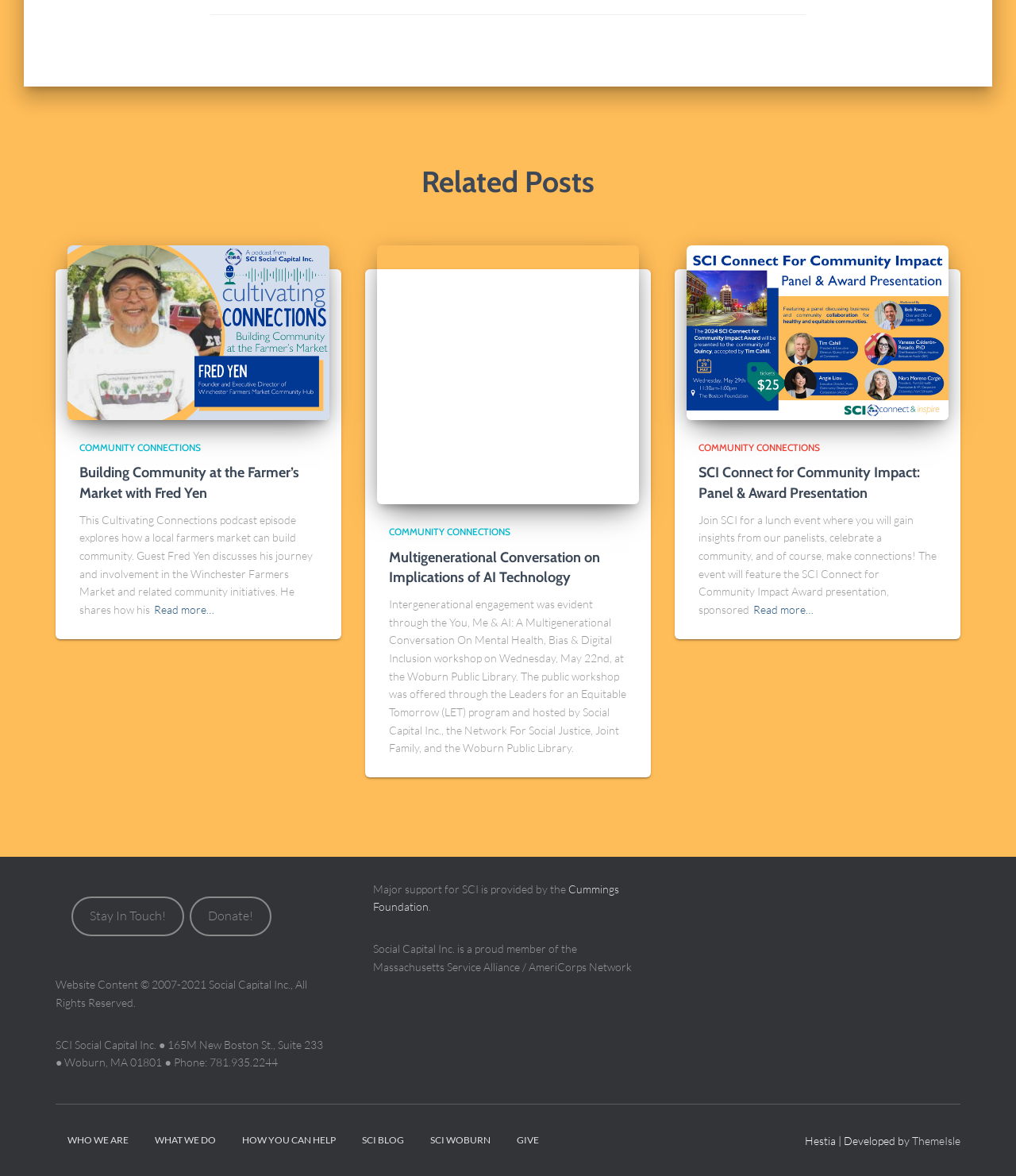Specify the bounding box coordinates of the region I need to click to perform the following instruction: "Stay in touch with Social Capital Inc.". The coordinates must be four float numbers in the range of 0 to 1, i.e., [left, top, right, bottom].

[0.07, 0.762, 0.181, 0.796]